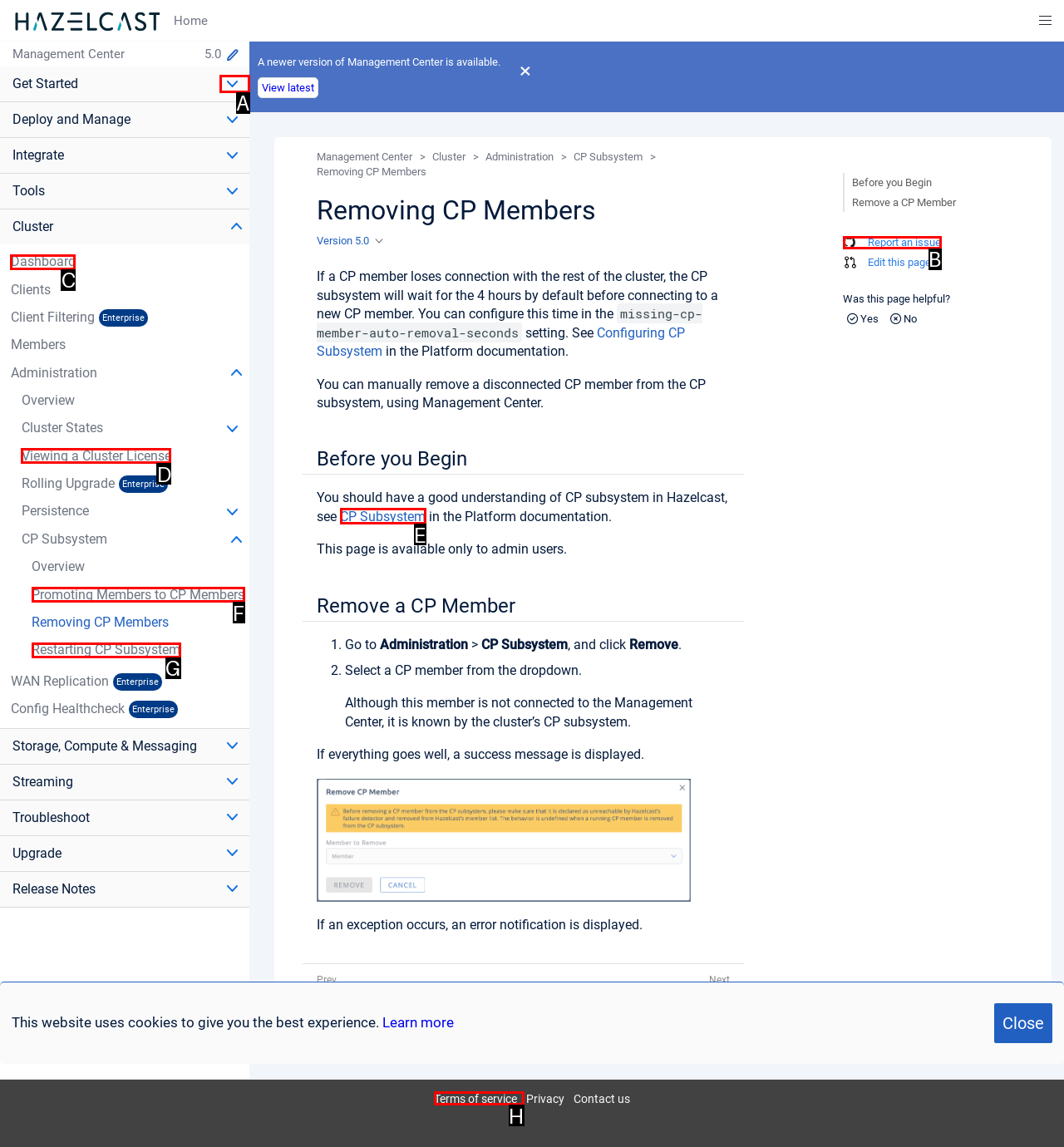Select the letter that corresponds to the description: CP Subsystem. Provide your answer using the option's letter.

E